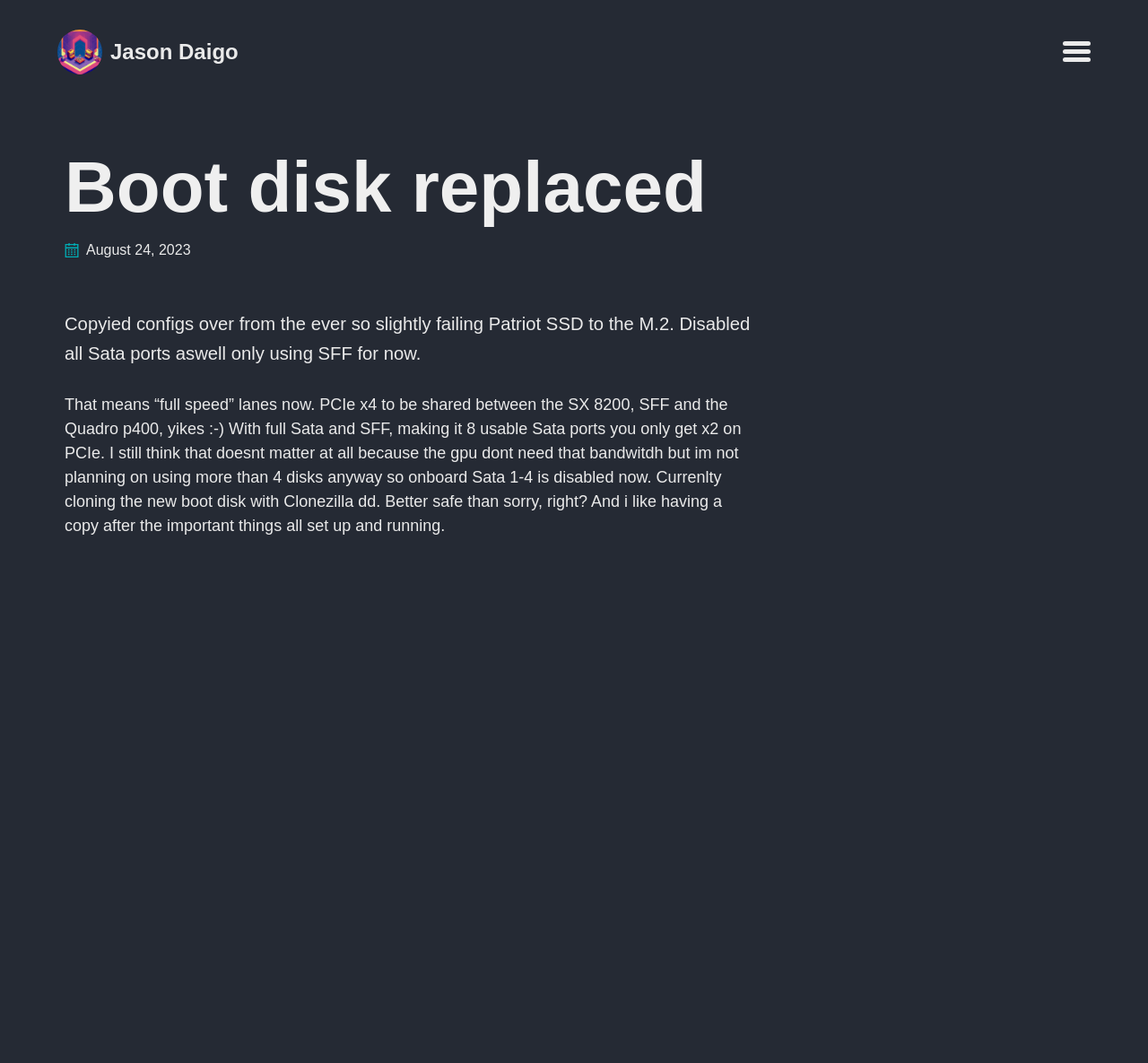What is the date of the post?
Please provide a comprehensive answer based on the visual information in the image.

I found the date of the post by looking at the time element which contains the static text 'August 24, 2023', indicating that it is the date of the post.